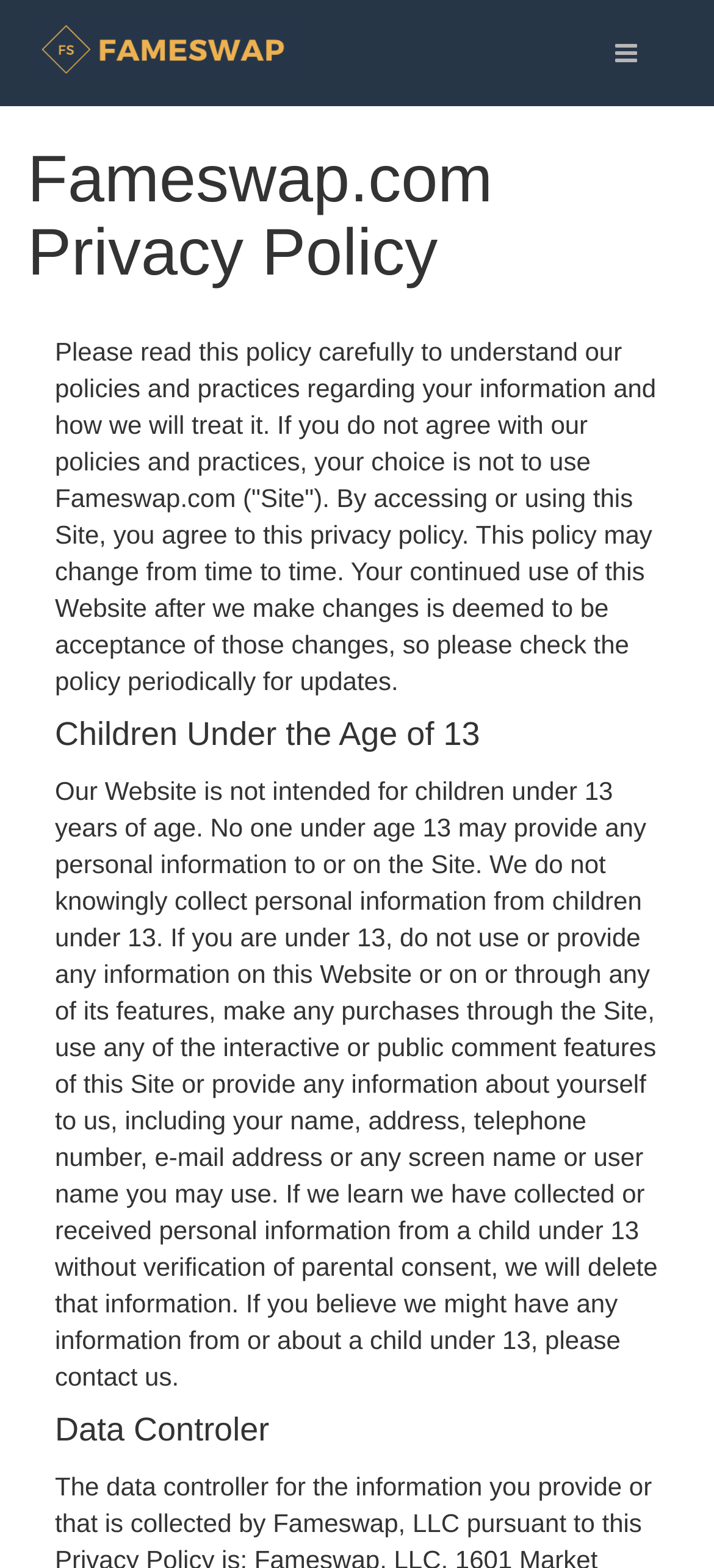Give a concise answer using one word or a phrase to the following question:
What is the purpose of this website?

To provide privacy policy